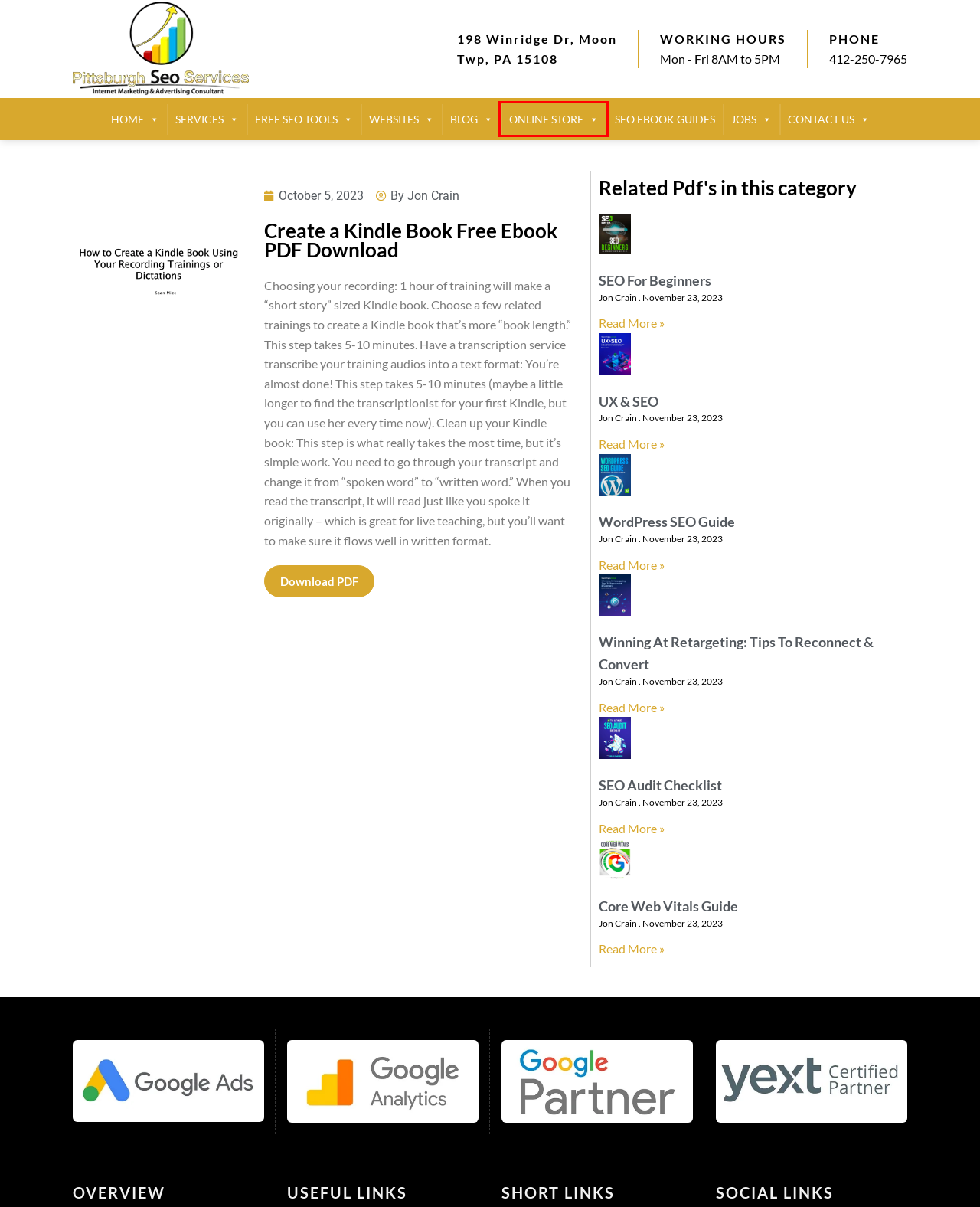You are provided with a screenshot of a webpage that has a red bounding box highlighting a UI element. Choose the most accurate webpage description that matches the new webpage after clicking the highlighted element. Here are your choices:
A. SEO Tools | Pittsburgh SEO Services Digital Marketing Company
B. Jobs in Internet Marketing Company Pittsburgh | Pittsburgh
C. Jonathan Crain | Pittsburgh SEO Services Digital Marketing Company
D. Pittsburgh SEO Services Digital Marketing Company
E. Digital Marketing Blog, Tips and Strategies | Pittsburgh SEO
F. Marketing Agency Pittsburgh | Online Marketing Company
G. Full Service Digital Marketing Agency | Pittsburgh Digital Marketing
H. Website SEO Analysis | Pittsburgh SEO Marketing

F